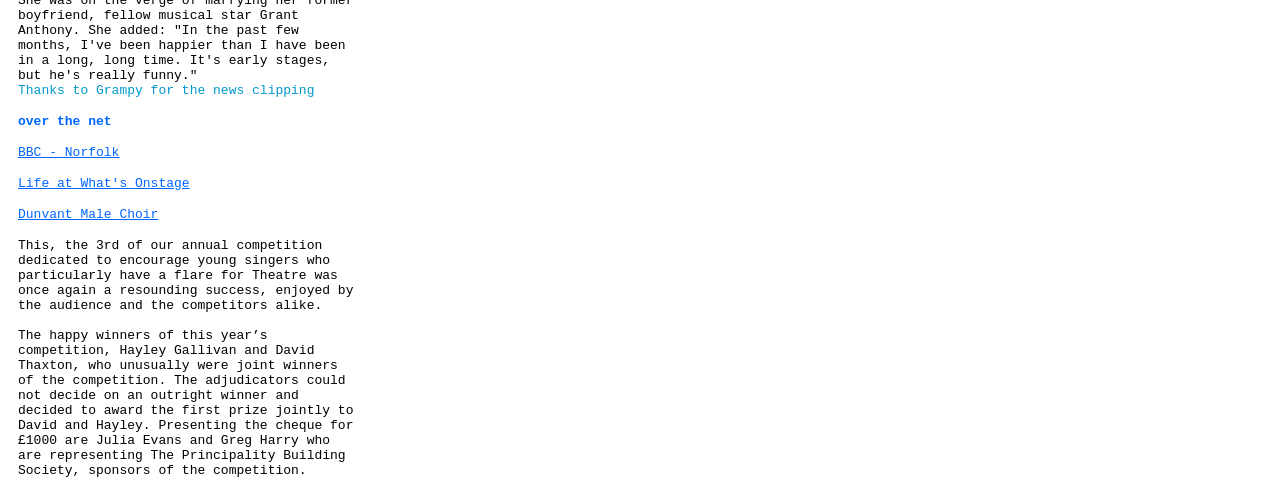Provide a brief response to the question using a single word or phrase: 
What is the name of the building society that sponsored the competition?

The Principality Building Society